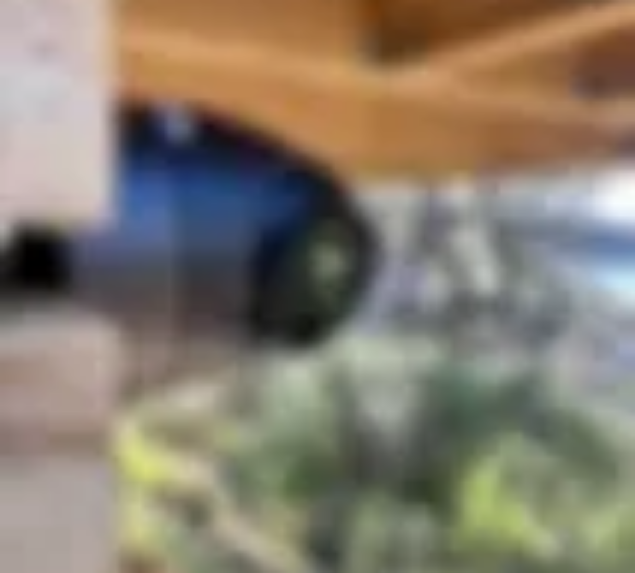From the details in the image, provide a thorough response to the question: What can be seen below the camera?

Below the camera, a glimpse of greenery can be seen, which indicates that the camera might be installed in a residential or commercial space that values both safety and aesthetic appeal.